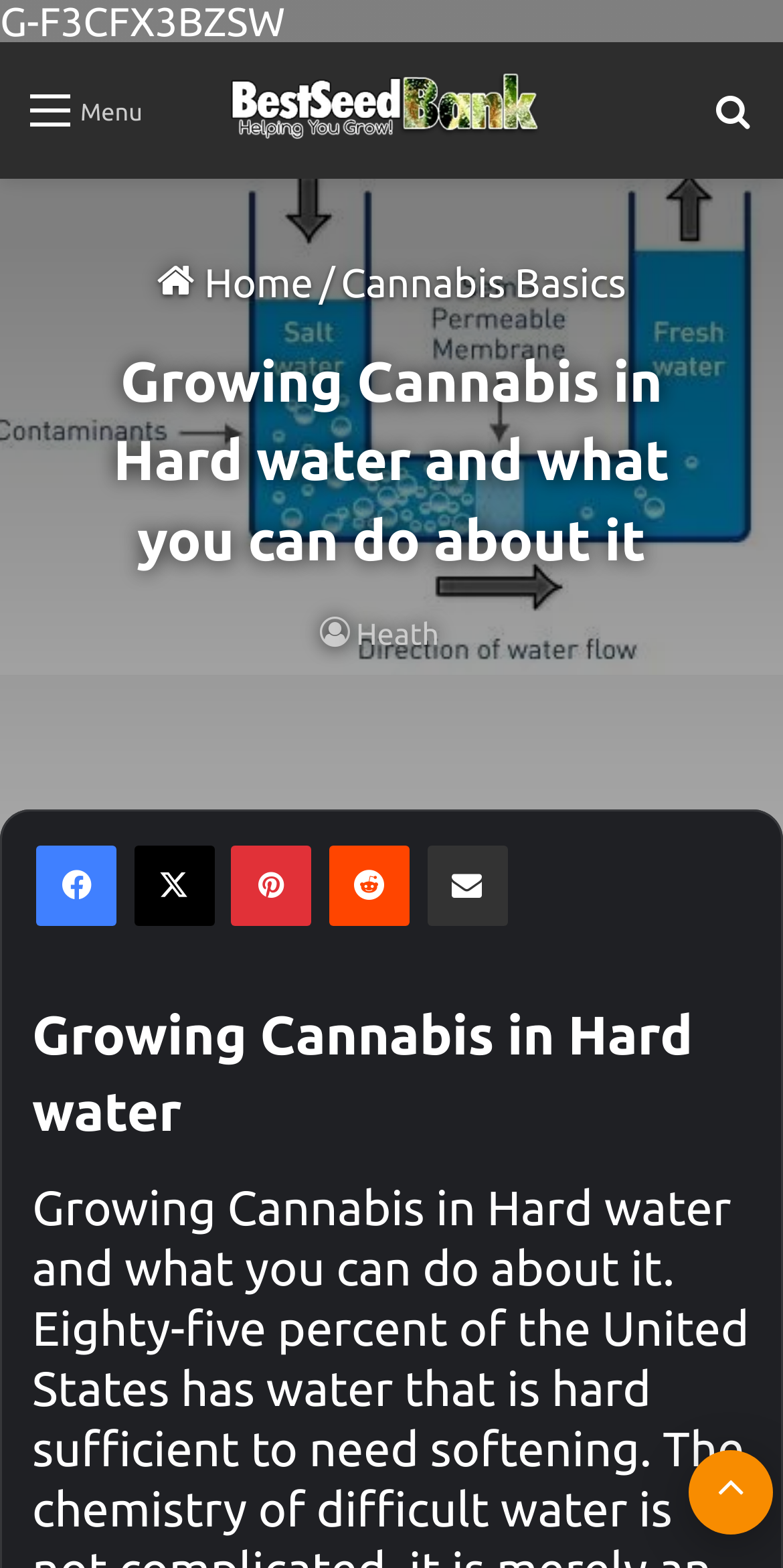Find the bounding box coordinates for the element that must be clicked to complete the instruction: "Go to 'Cannabis Basics'". The coordinates should be four float numbers between 0 and 1, indicated as [left, top, right, bottom].

[0.435, 0.165, 0.8, 0.195]